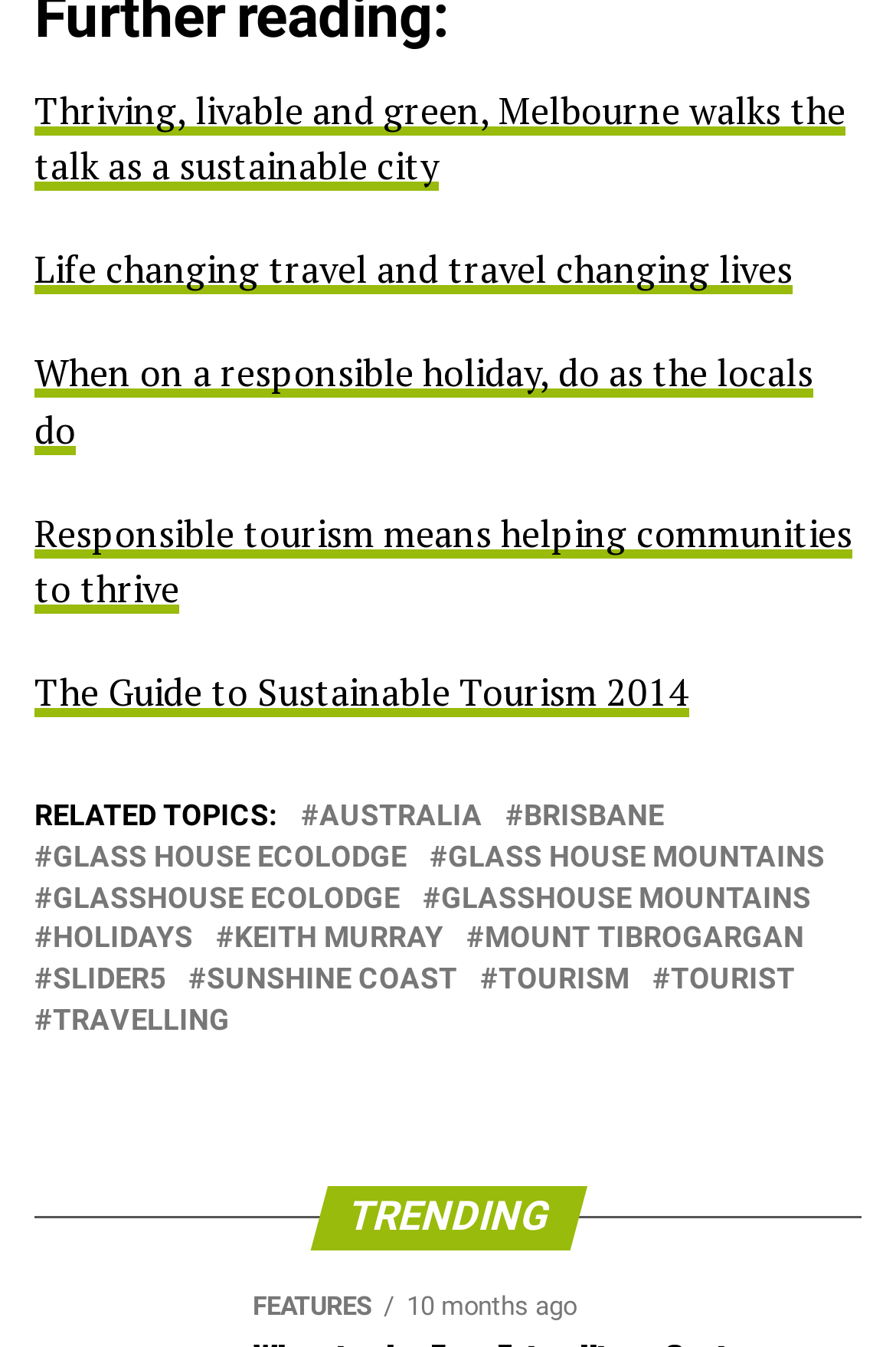Please identify the coordinates of the bounding box that should be clicked to fulfill this instruction: "Learn About us".

None